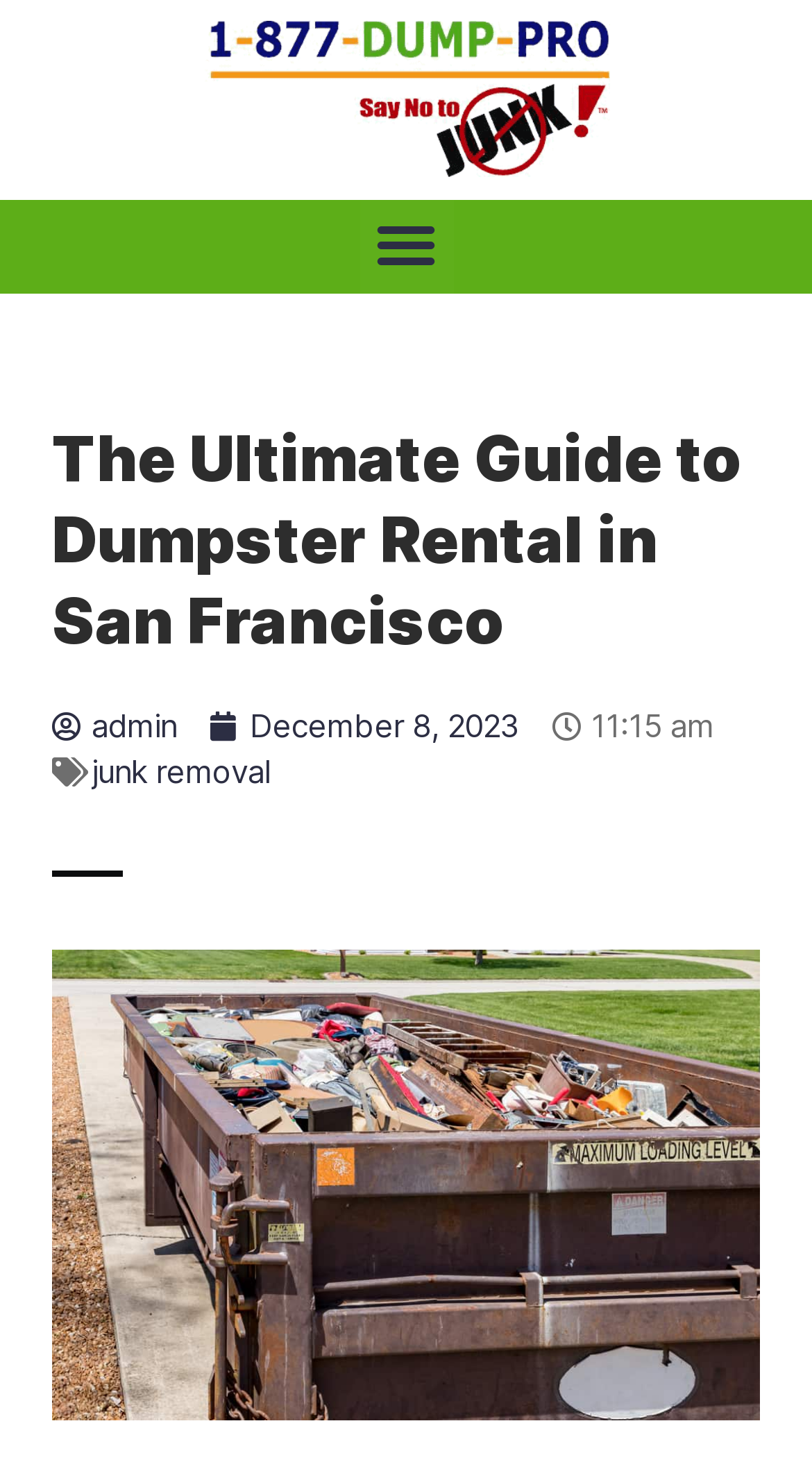What is the title or heading displayed on the webpage?

The Ultimate Guide to Dumpster Rental in San Francisco